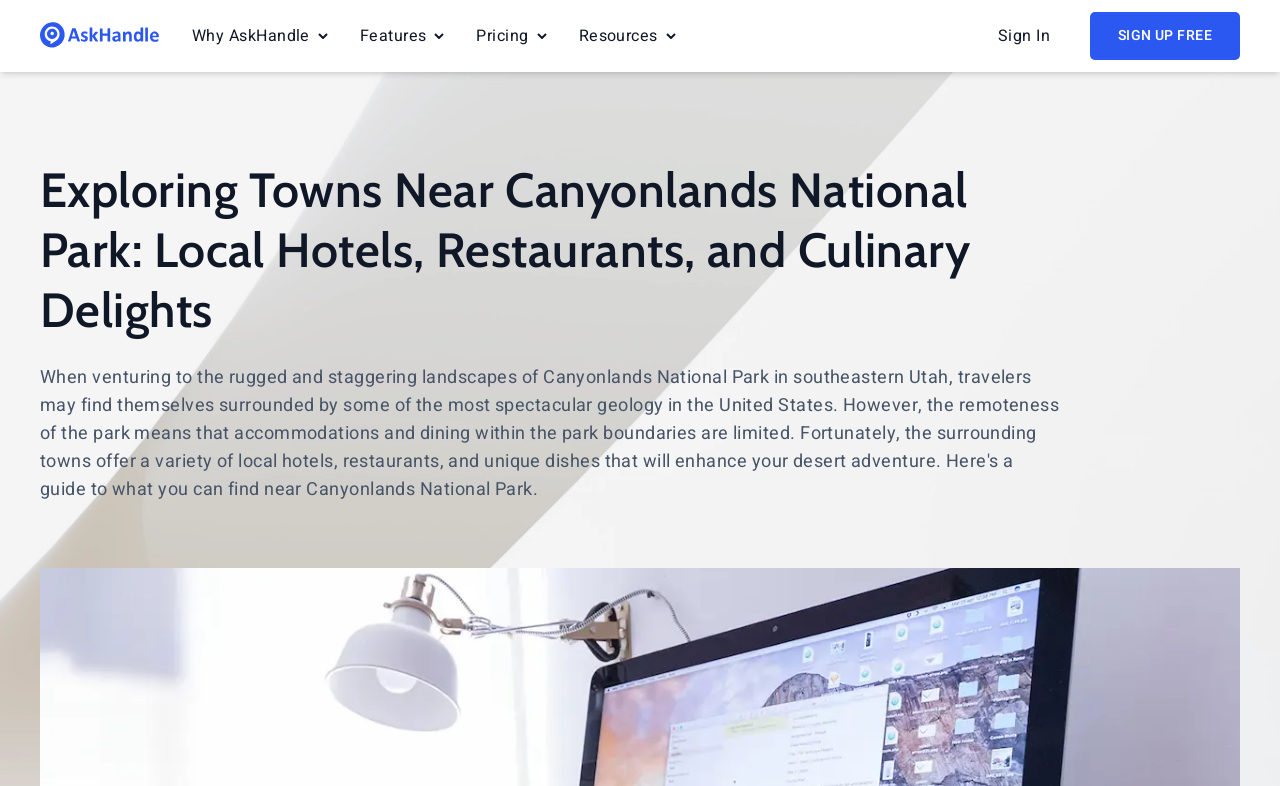Provide the bounding box coordinates for the specified HTML element described in this description: "Resources". The coordinates should be four float numbers ranging from 0 to 1, in the format [left, top, right, bottom].

[0.452, 0.031, 0.528, 0.061]